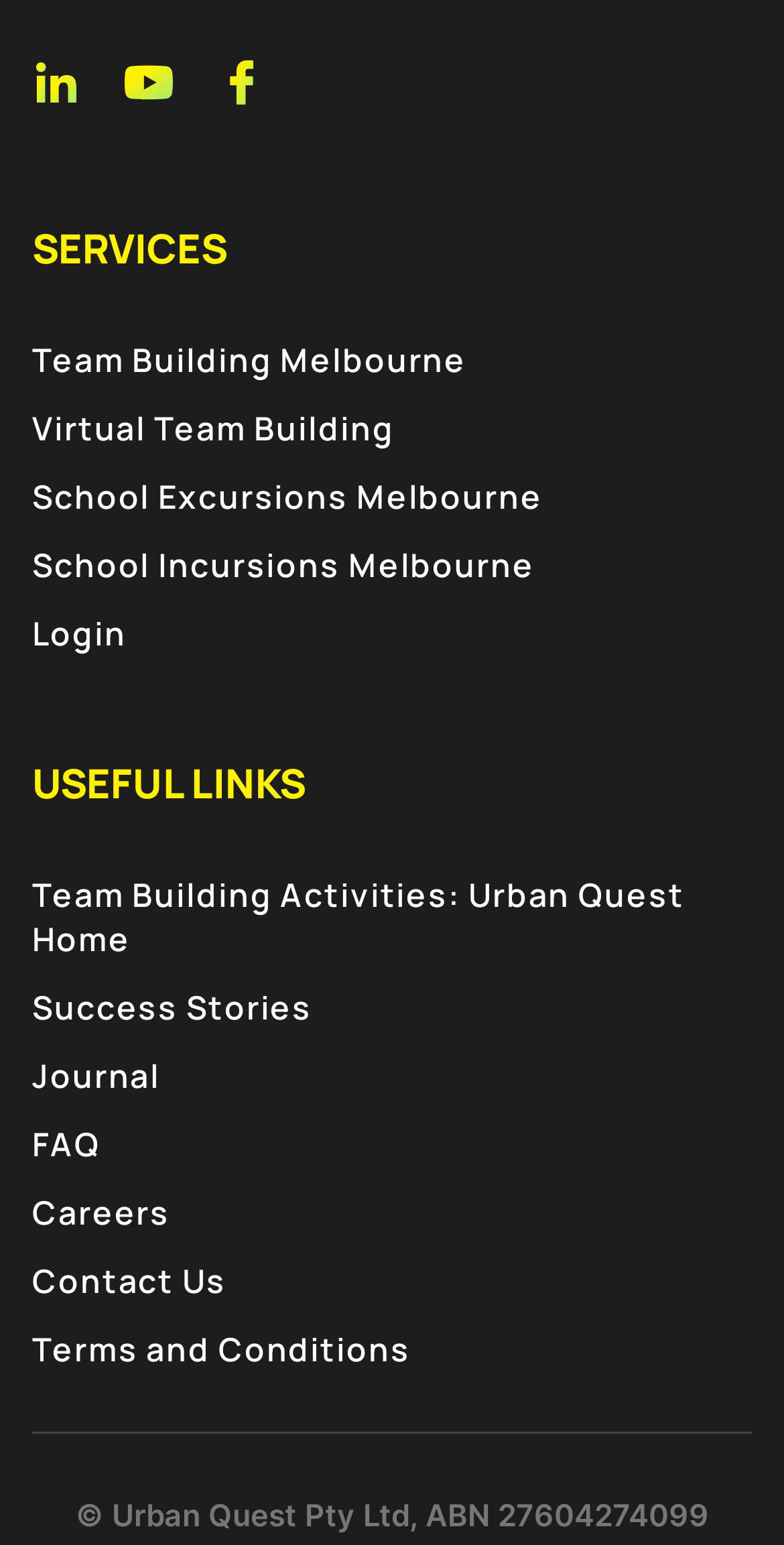What is the last useful link listed?
Look at the image and answer the question with a single word or phrase.

Terms and Conditions